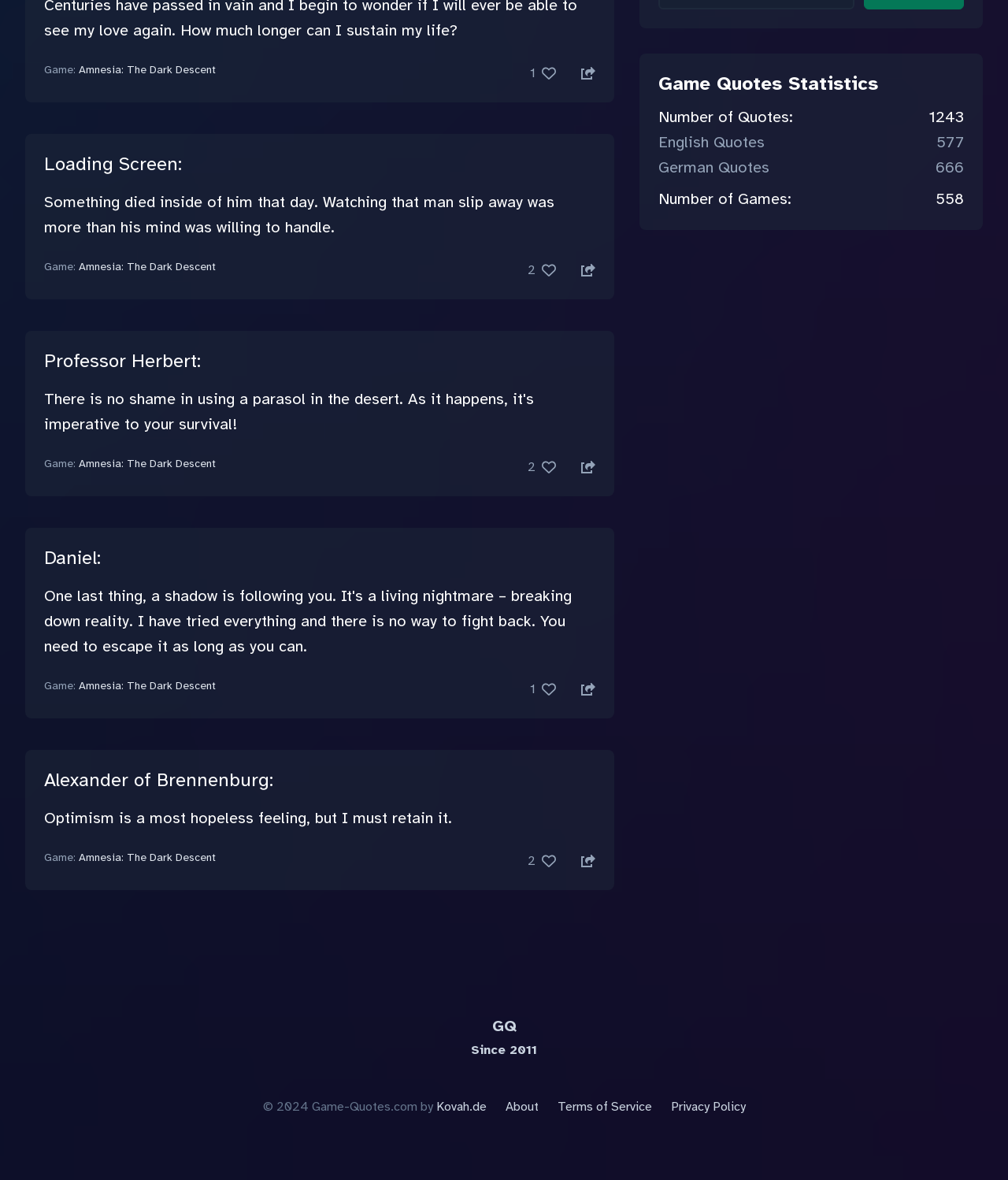Determine the bounding box coordinates of the section I need to click to execute the following instruction: "Read the quote from Professor Herbert". Provide the coordinates as four float numbers between 0 and 1, i.e., [left, top, right, bottom].

[0.044, 0.298, 0.195, 0.315]